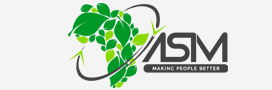Answer the question with a brief word or phrase:
What is the organization's mission?

Foster positive change